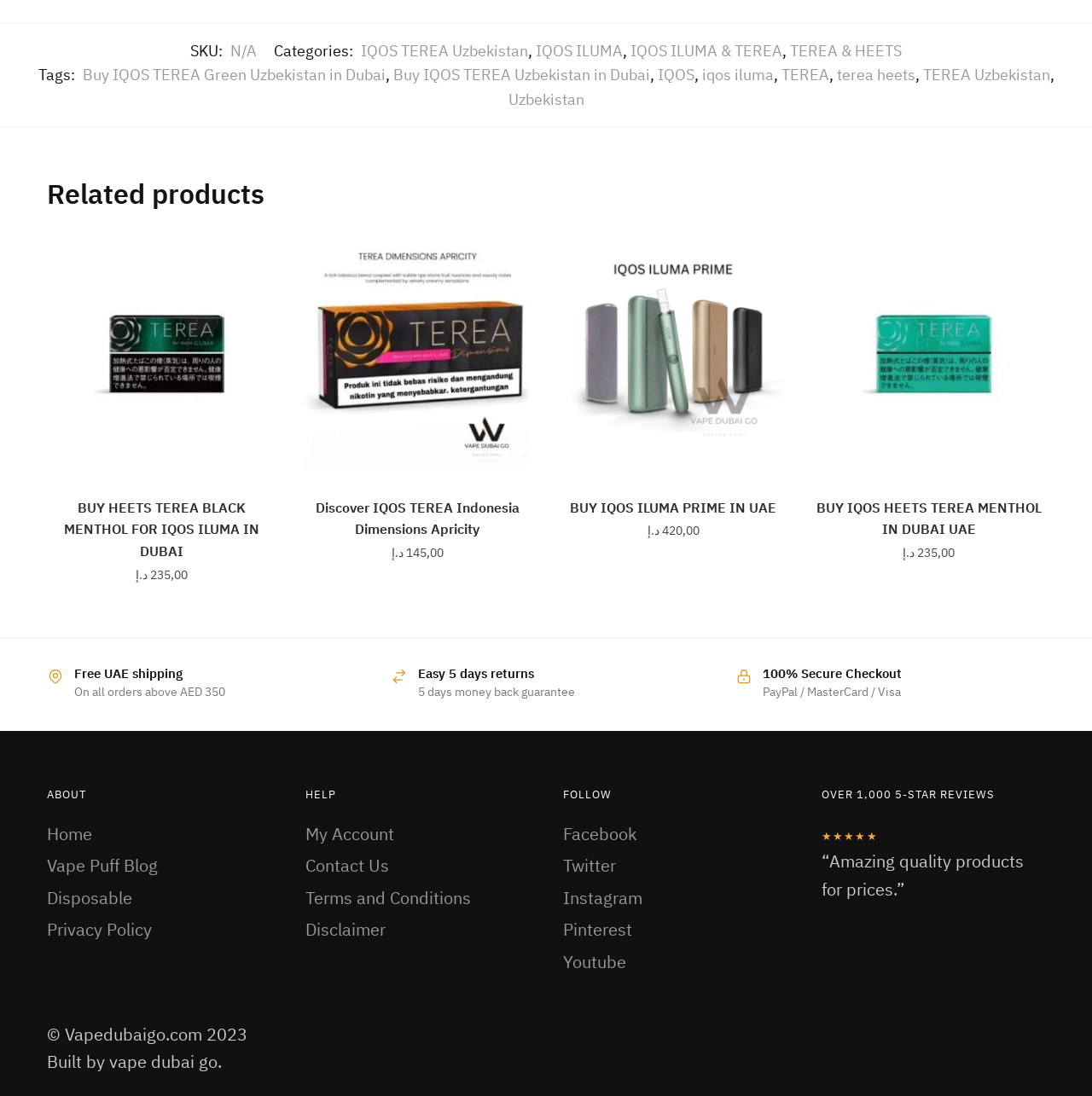Can you specify the bounding box coordinates of the area that needs to be clicked to fulfill the following instruction: "Discover 'IQOS TEREA Indonesia Dimensions Apricity'"?

[0.277, 0.211, 0.488, 0.421]